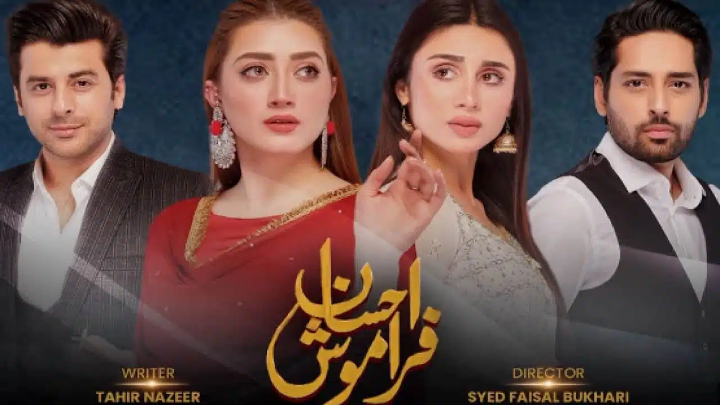Generate a comprehensive description of the image.

The image showcases the main cast of the 2023 ARY drama series "Ehsaan Faramosh." Featuring talented actors, the promotional poster highlights the emotional dynamics of a love triangle central to the show's storyline. The characters are prominently displayed, with a balance of traditional and modern attire, emphasizing the cultural aspects of the drama. The design incorporates rich colors and artistic elements, making it visually appealing. Below the image, the names of the writer, Tahir Nazeer, and the director, Syed Faisal Bukhari, are prominently featured, providing context for the show's creative vision. The overall aesthetic captures the dramatic essence of the series, inviting viewers into its intricate narrative.